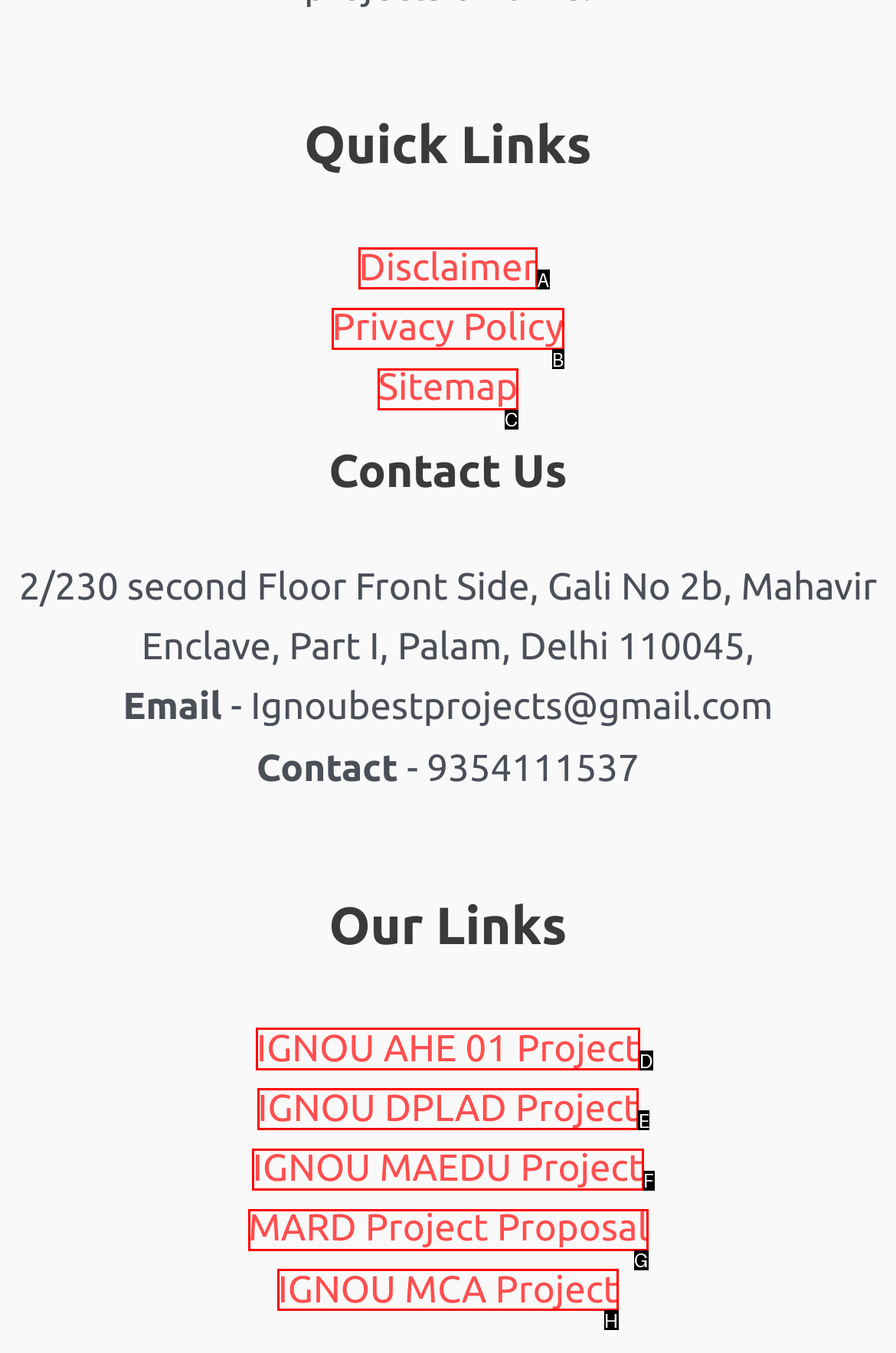Identify the correct UI element to click to follow this instruction: Go to IGNOU AHE 01 Project
Respond with the letter of the appropriate choice from the displayed options.

D